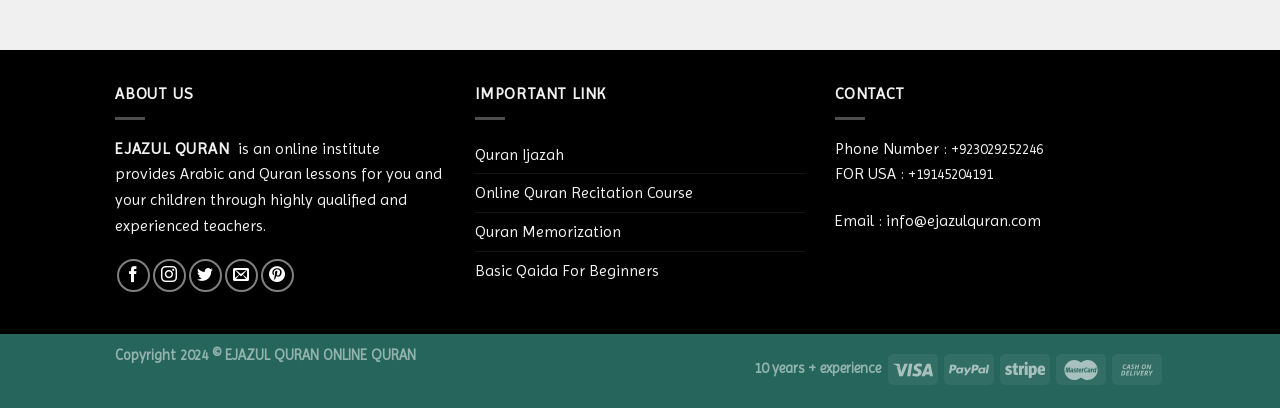Please identify the bounding box coordinates of the area that needs to be clicked to follow this instruction: "Follow on Facebook".

[0.091, 0.635, 0.117, 0.716]